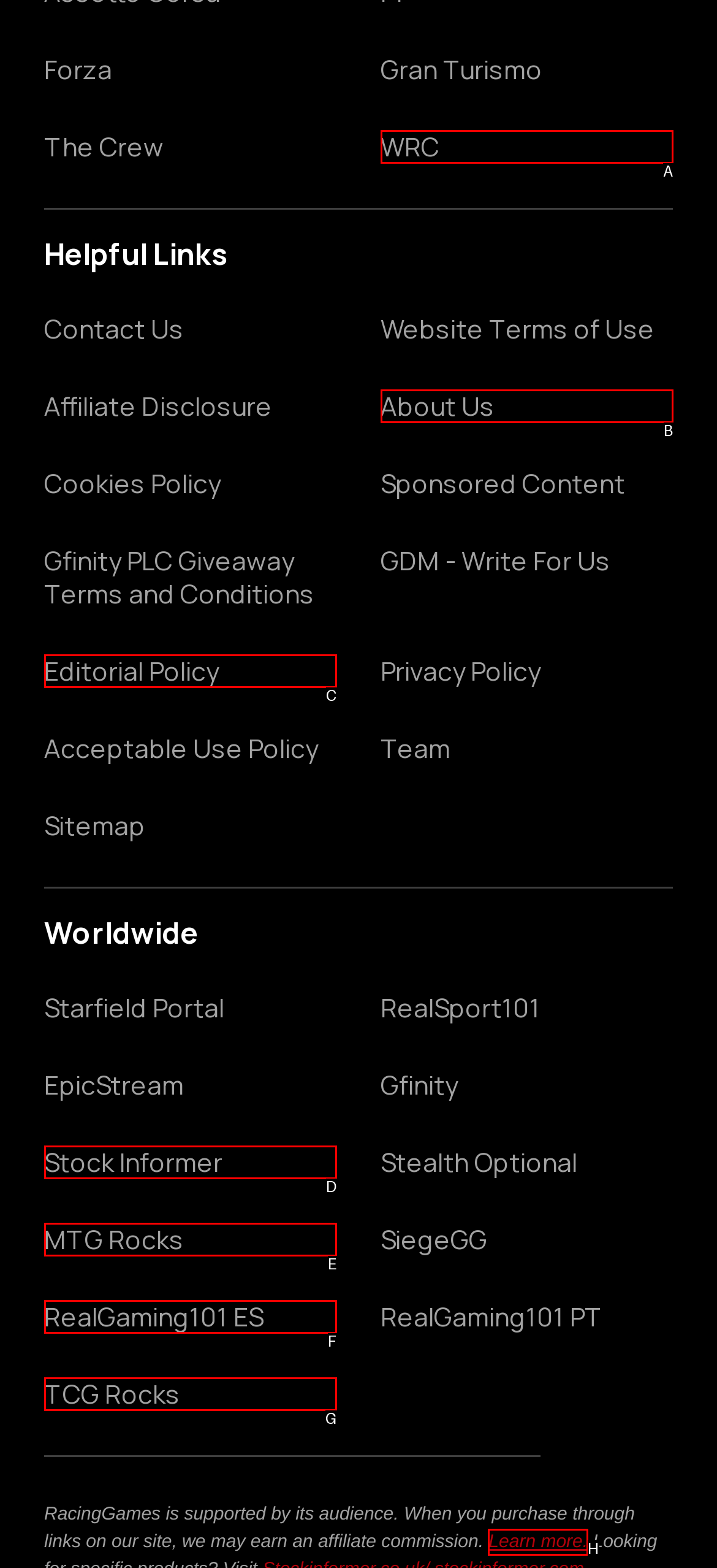Identify the correct option to click in order to complete this task: Learn more about affiliate commission
Answer with the letter of the chosen option directly.

H